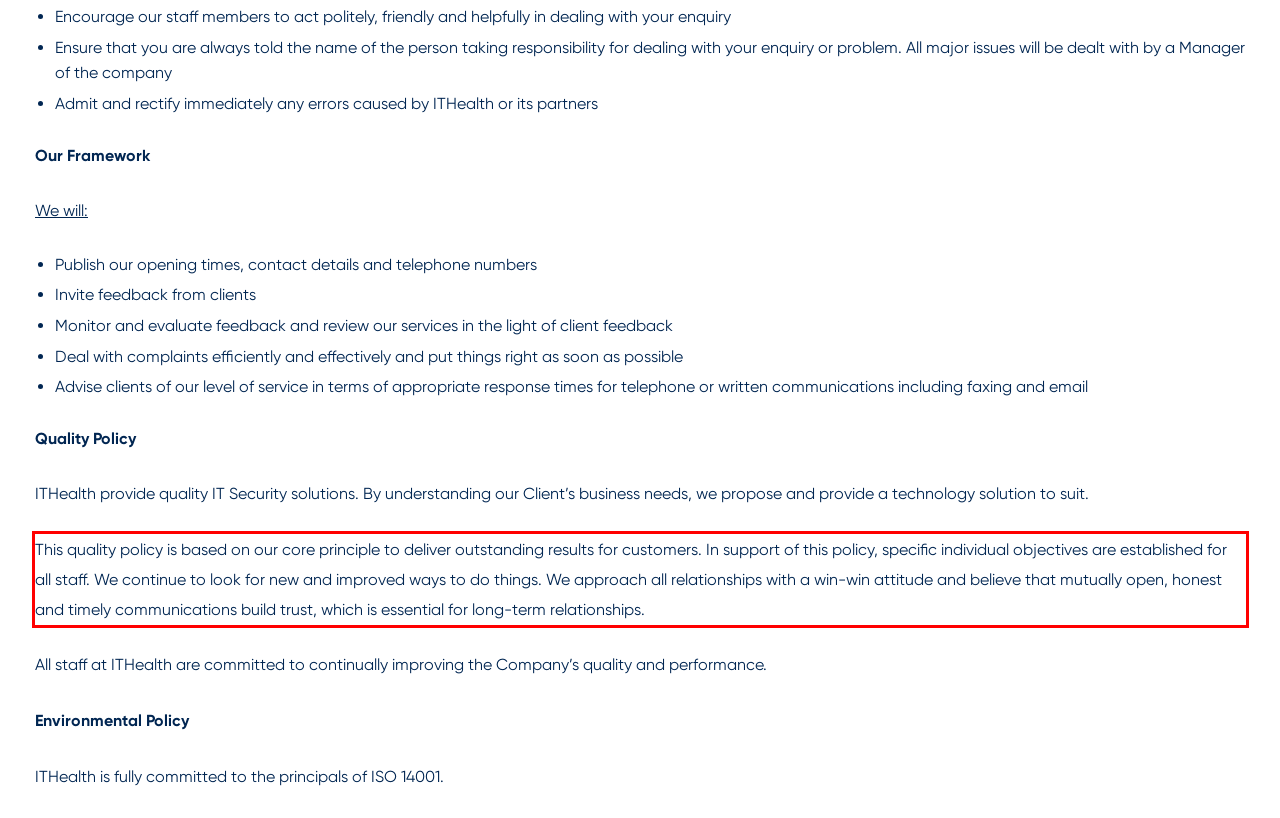Using the provided screenshot, read and generate the text content within the red-bordered area.

This quality policy is based on our core principle to deliver outstanding results for customers. In support of this policy, specific individual objectives are established for all staff. We continue to look for new and improved ways to do things. We approach all relationships with a win-win attitude and believe that mutually open, honest and timely communications build trust, which is essential for long-term relationships.